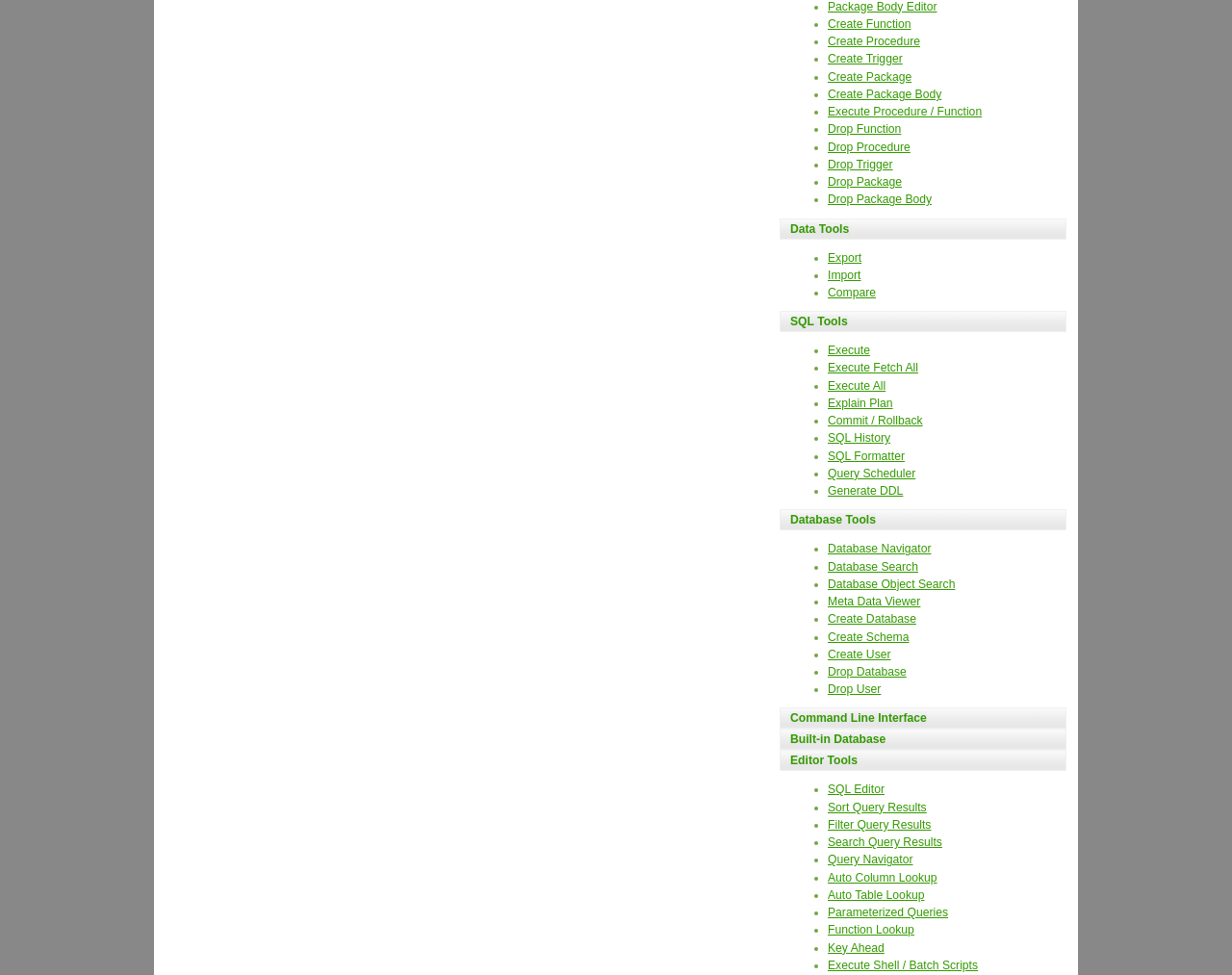Given the element description, predict the bounding box coordinates in the format (top-left x, top-left y, bottom-right x, bottom-right y), using floating point numbers between 0 and 1: Compare

[0.672, 0.293, 0.711, 0.307]